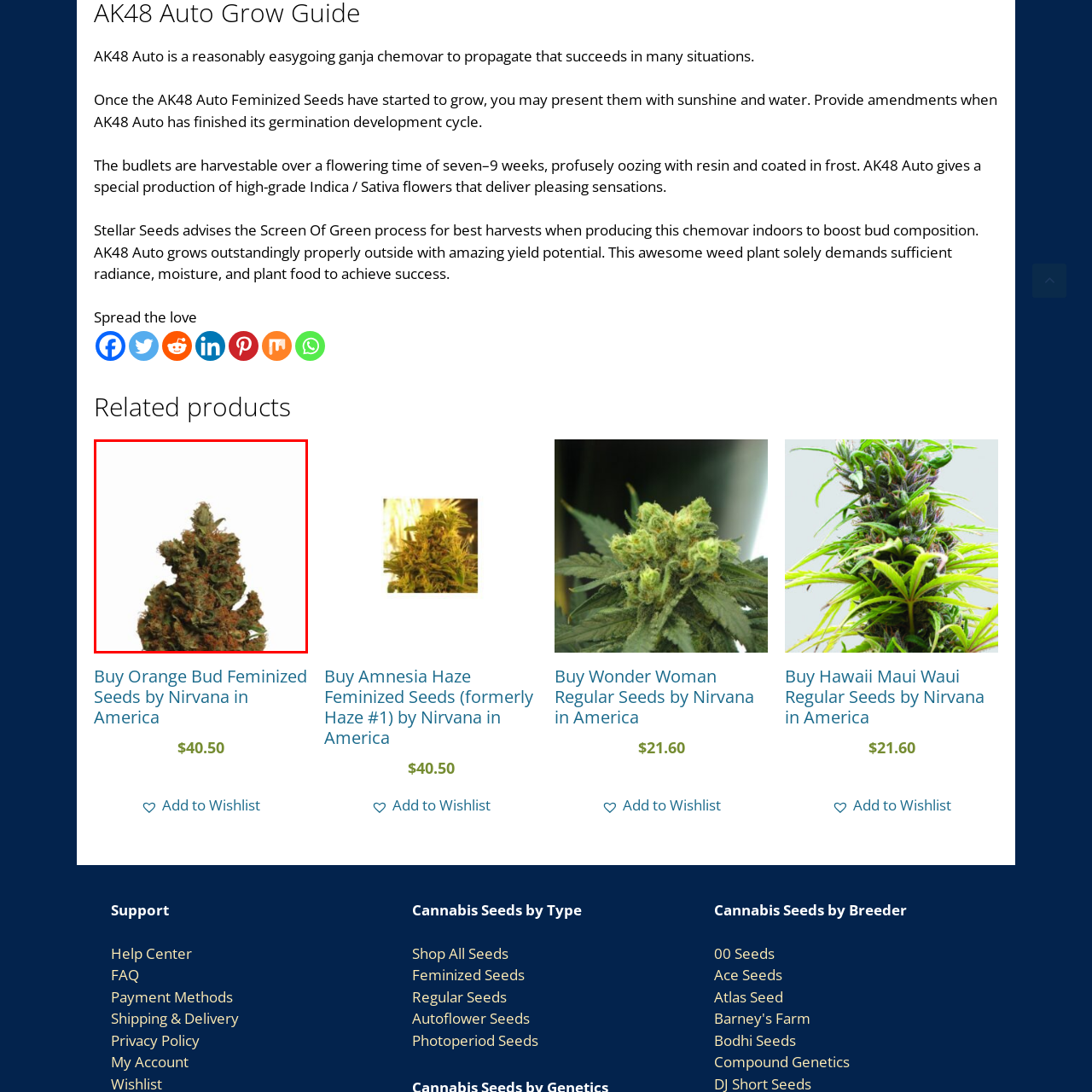Elaborate on all the details and elements present in the red-outlined area of the image.

This image showcases the striking and generously frosted buds of Orange Bud Feminized Seeds. The dense flower structure is highlighted by a vibrant blend of green leaves interspersed with orange pistils, indicating a well-cultivated cannabis plant. This strain is noted for its high-grade quality and pleasing sensations, thriving both indoors and outdoors. Cultivators can expect a rewarding yield with proper care, including sufficient sunlight, moisture, and nutrients, enhancing the plant's rich aromatic profile. This visual representation highlights the beauty and potential of Orange Bud, appealing to both experienced growers and enthusiasts alike.